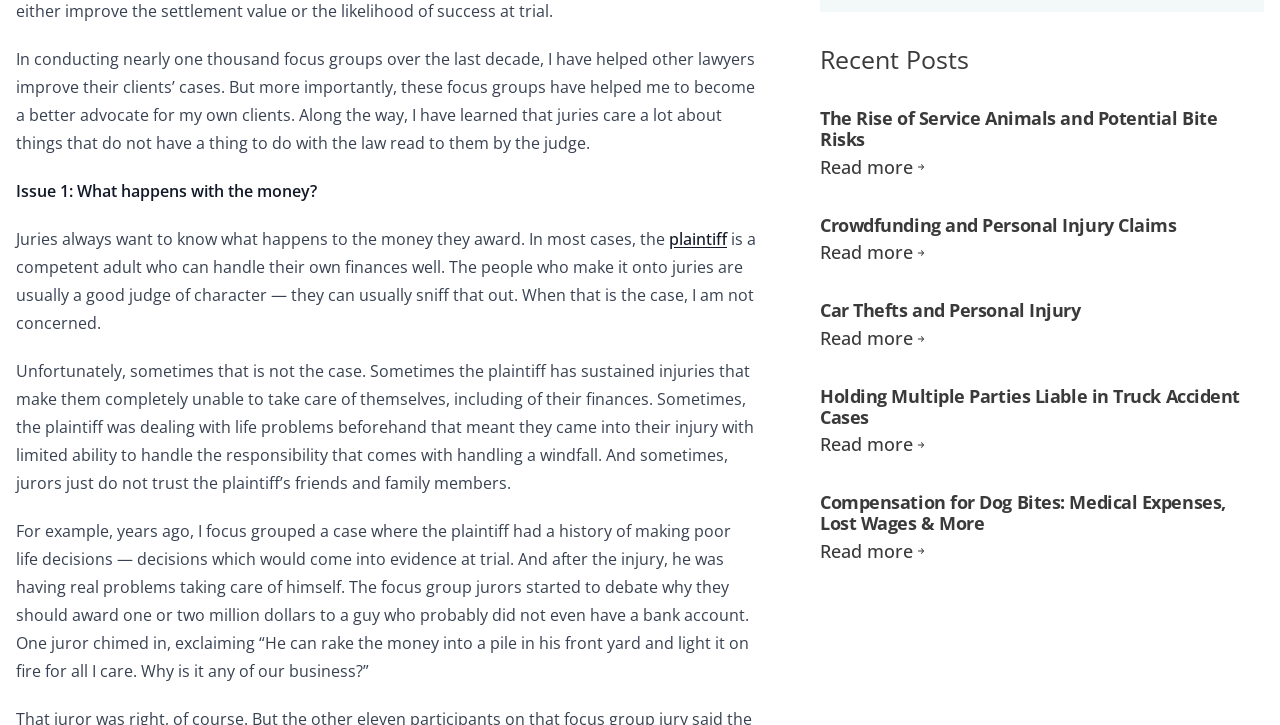What is the topic of the article 'The Rise of Service Animals and Potential Bite Risks'?
Based on the image, answer the question with as much detail as possible.

The topic of the article 'The Rise of Service Animals and Potential Bite Risks' is service animals because the title of the article mentions 'service animals' and 'potential bite risks', indicating that the article is about the rise of service animals and the potential risks associated with them.